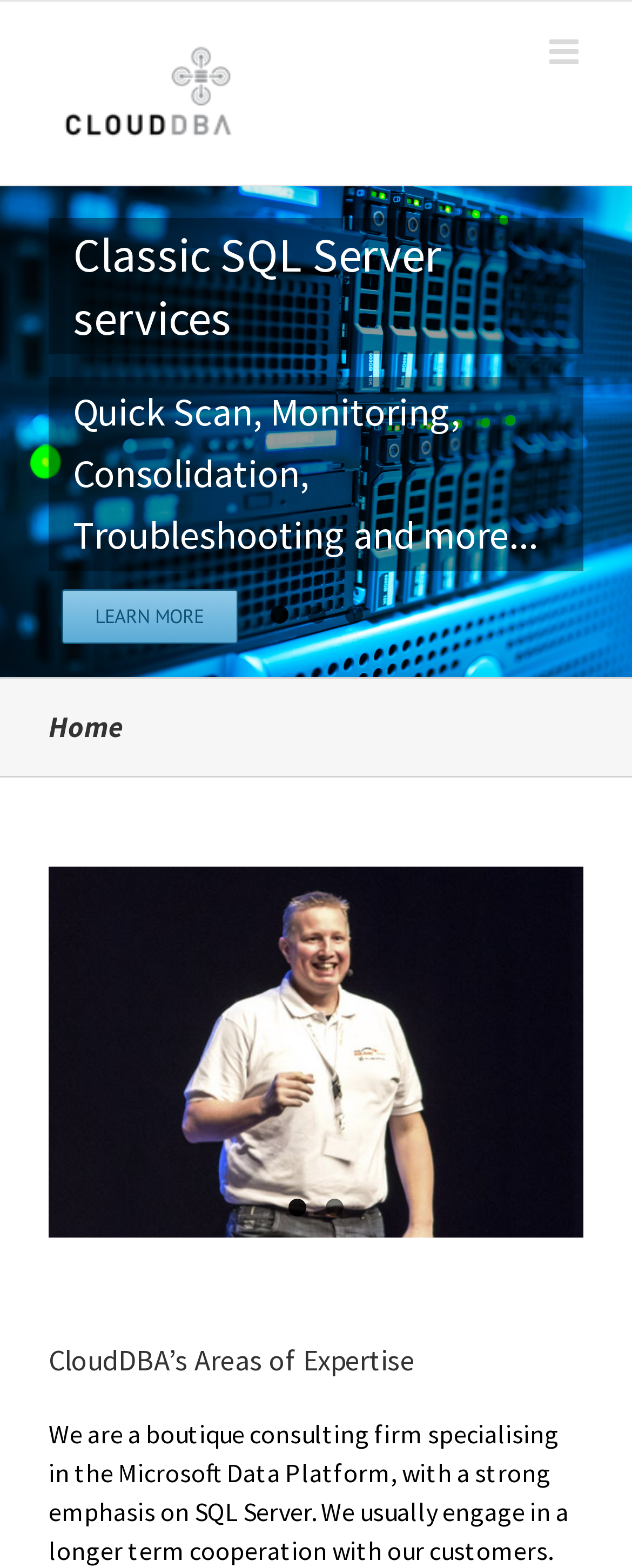What is the logo of CloudDBA?
From the image, provide a succinct answer in one word or a short phrase.

CloudDBA Retina Logo